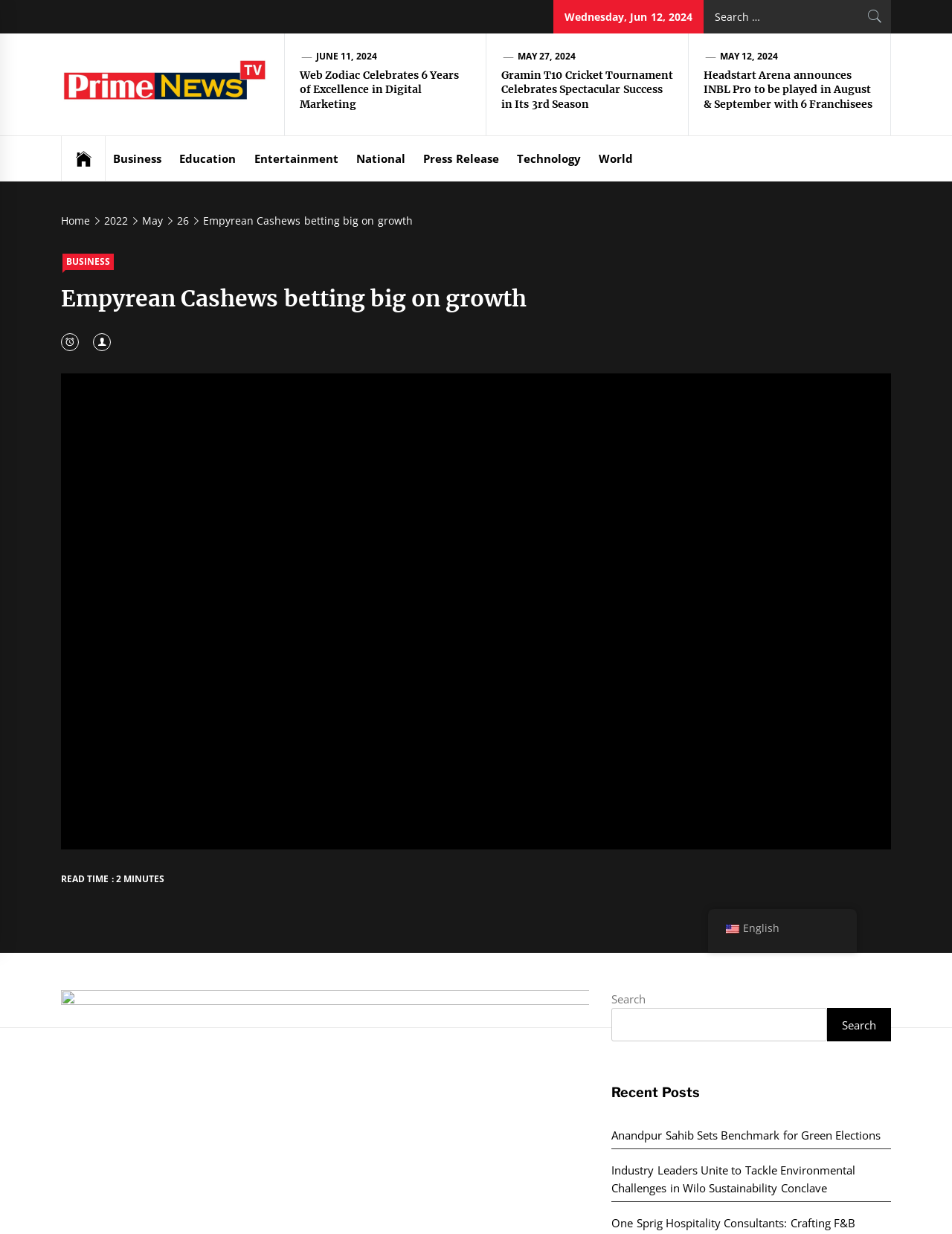Please use the details from the image to answer the following question comprehensively:
What is the purpose of the search box at the top right corner of the webpage?

I inferred the purpose of the search box by looking at its location and the text 'Search for:' next to it. The search box is a common UI element used to search for content on a webpage, and its location at the top right corner suggests that it is a global search function.